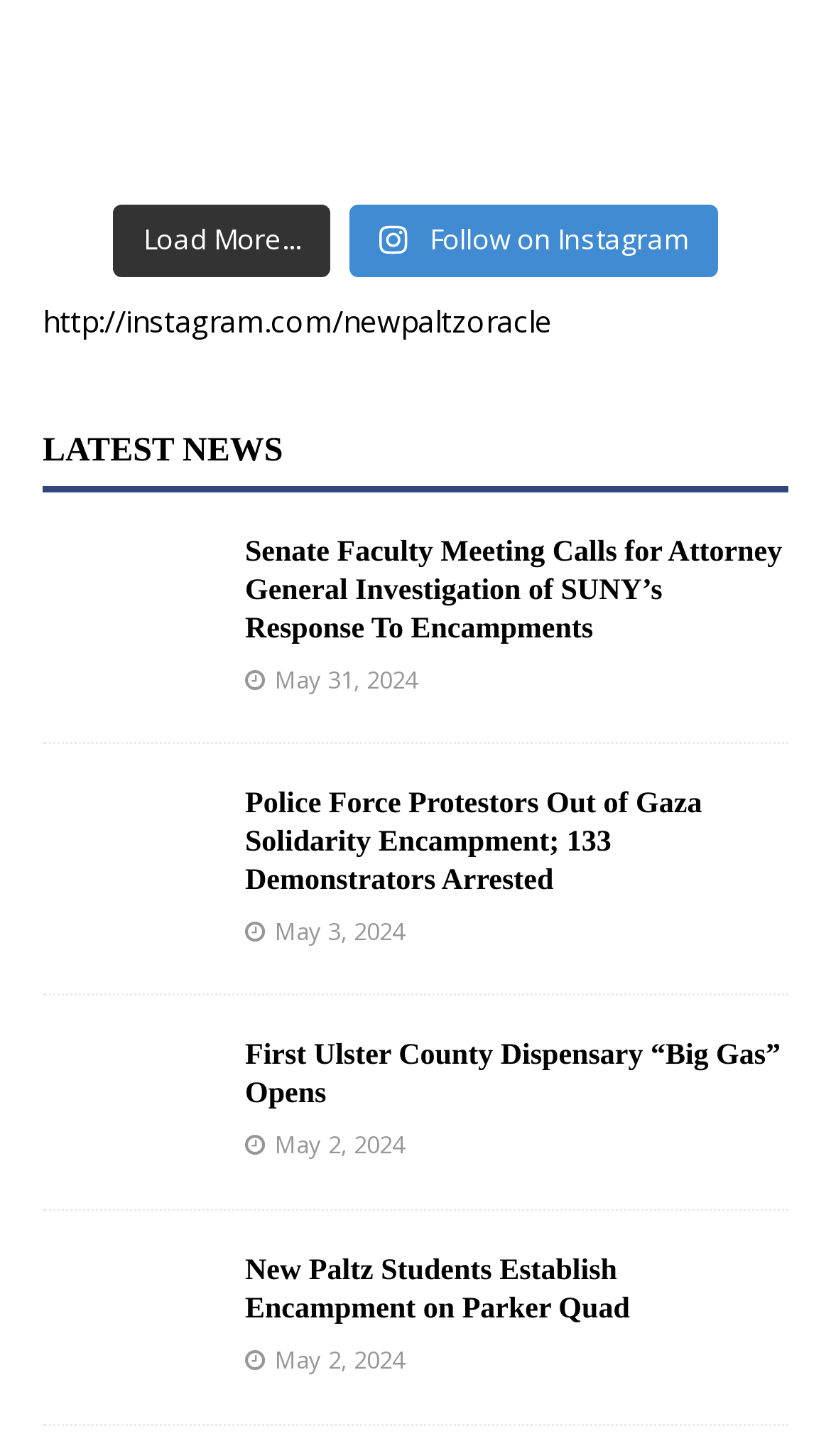Respond to the following question using a concise word or phrase: 
What is the topic of the news article with the image of officers arresting demonstrators?

Police Force Protestors Out of Gaza Solidarity Encampment